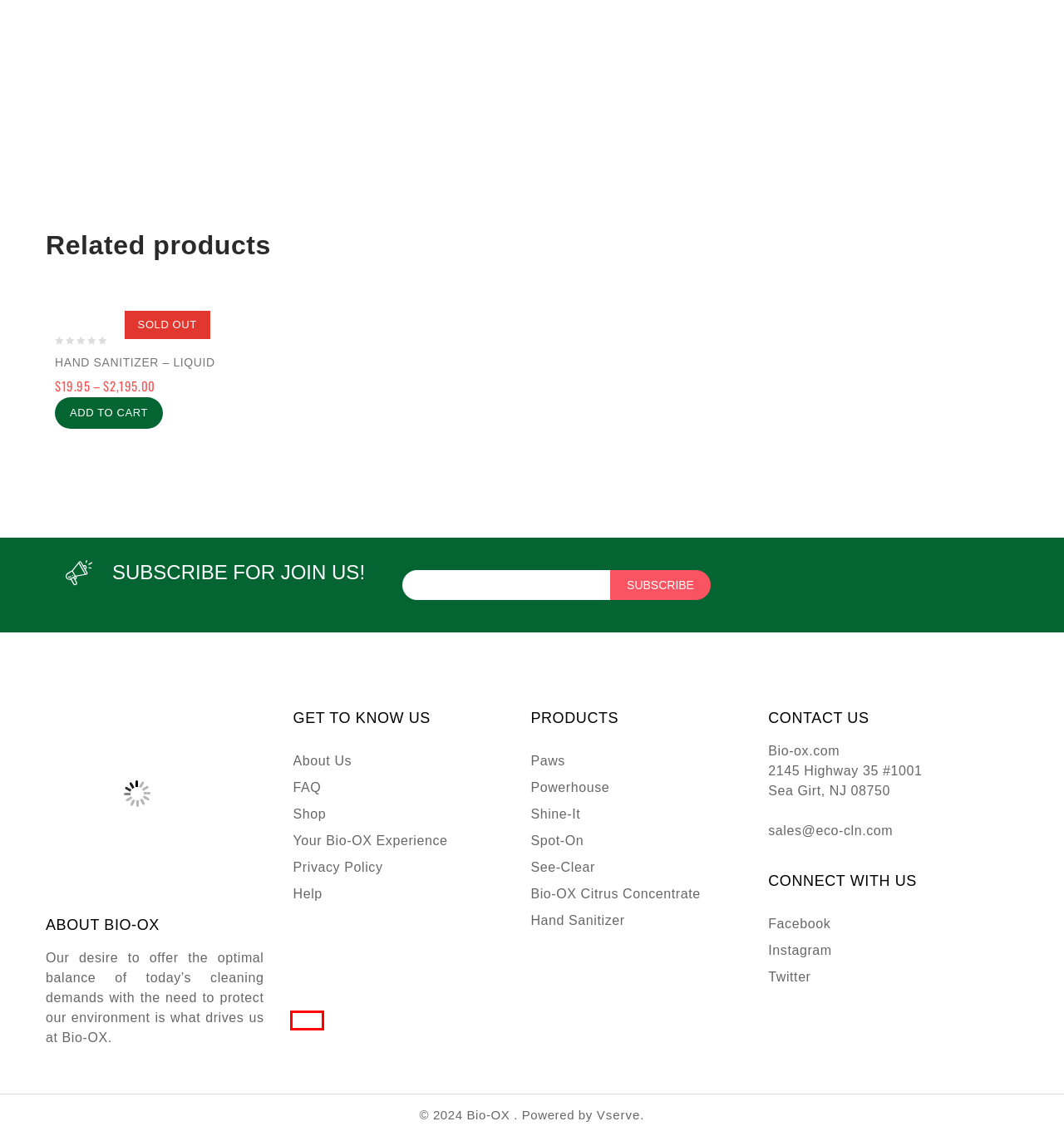You are given a screenshot of a webpage with a red rectangle bounding box around an element. Choose the best webpage description that matches the page after clicking the element in the bounding box. Here are the candidates:
A. Bathroom Tiles Cleaning Solutions | Tile Cleaner | Bio-OX POWERHOUSE
B. Countertop Stain Remover | Shower Glass | Hardwood Floor | Bio-OX SHINE-IT
C. About Us | Bio-OX
D. Best Carpet Stain Remover | Fabric Stain and Odor | Bio-OX SPOT-ON
E. Help | Customer Service | Bio-OX
F. Hand Sanitizer - Gel and Liquid | Bio-OX
G. Privacy Policy | Bio-OX
H. Professional Window Cleaning Solution | House, Mirror Glass Cleaner

C